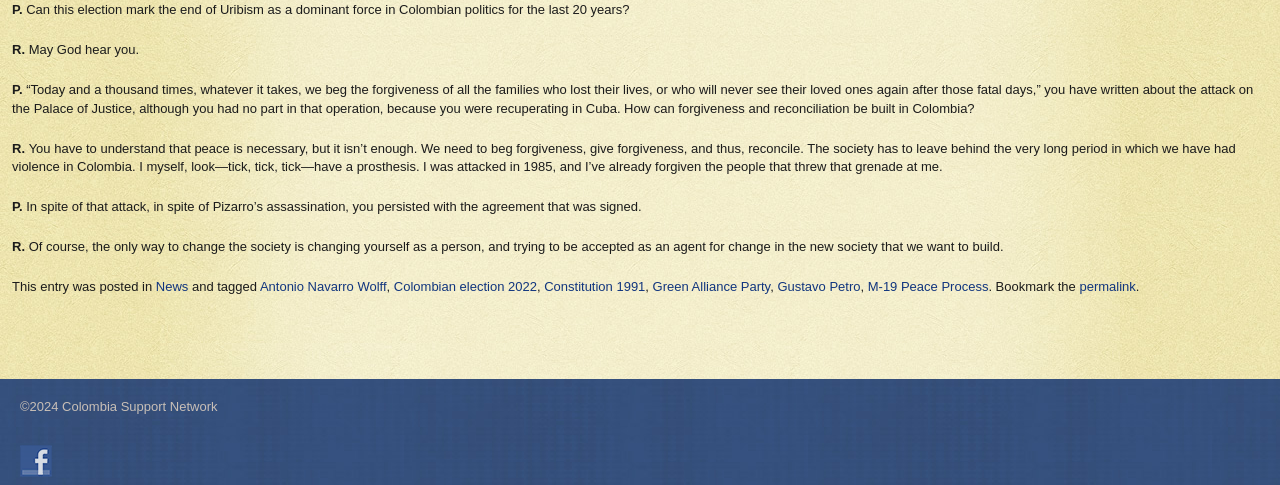Respond to the following question with a brief word or phrase:
How many links are there at the bottom of the page?

7